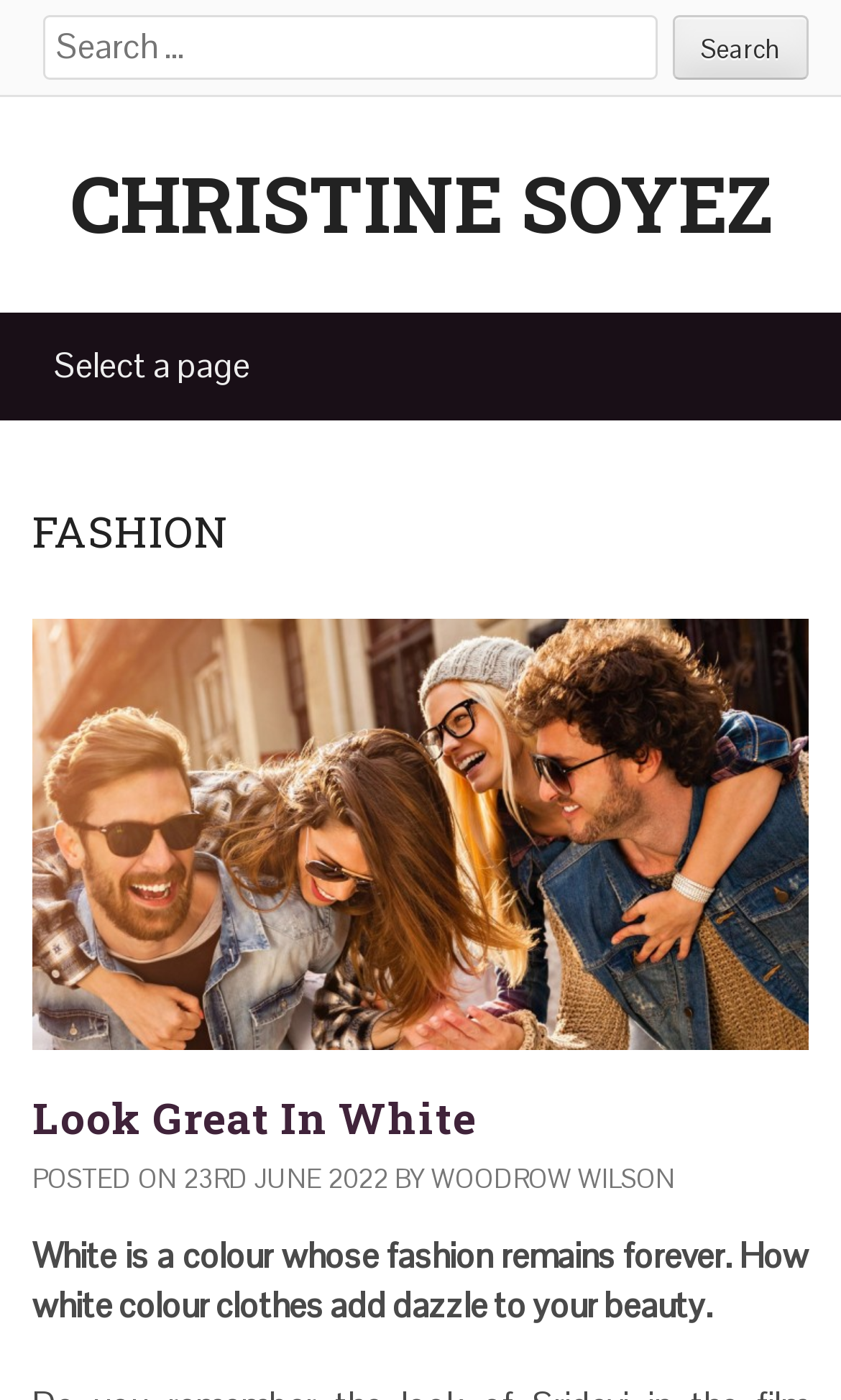Locate the bounding box coordinates of the area where you should click to accomplish the instruction: "Click on the FASHION header".

[0.038, 0.362, 0.962, 0.396]